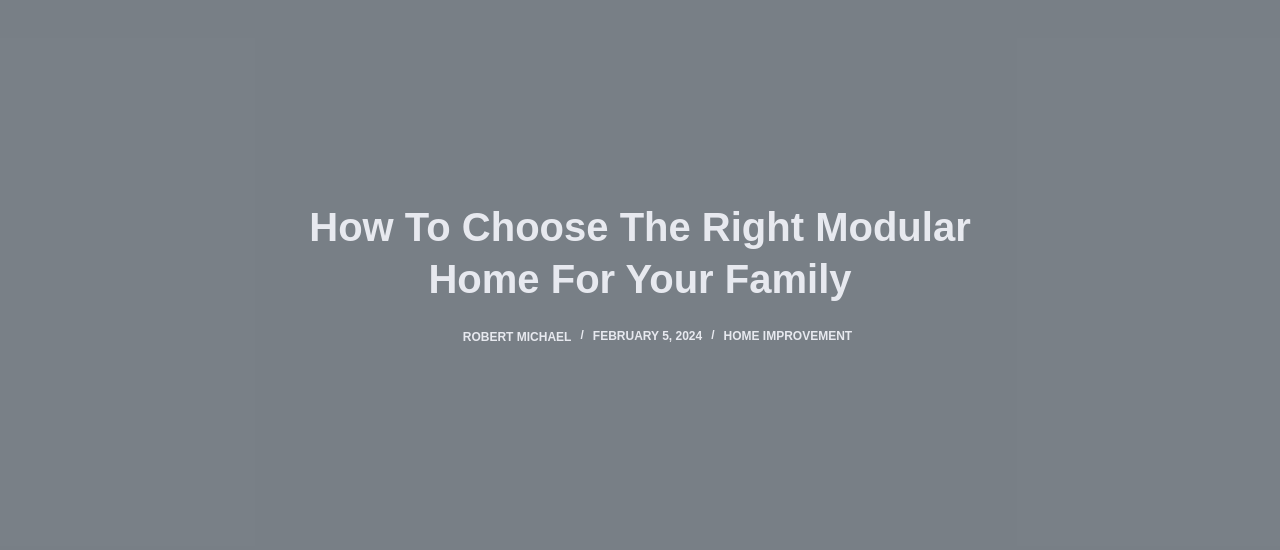Provide a brief response using a word or short phrase to this question:
What is the category of the article?

Home Improvement